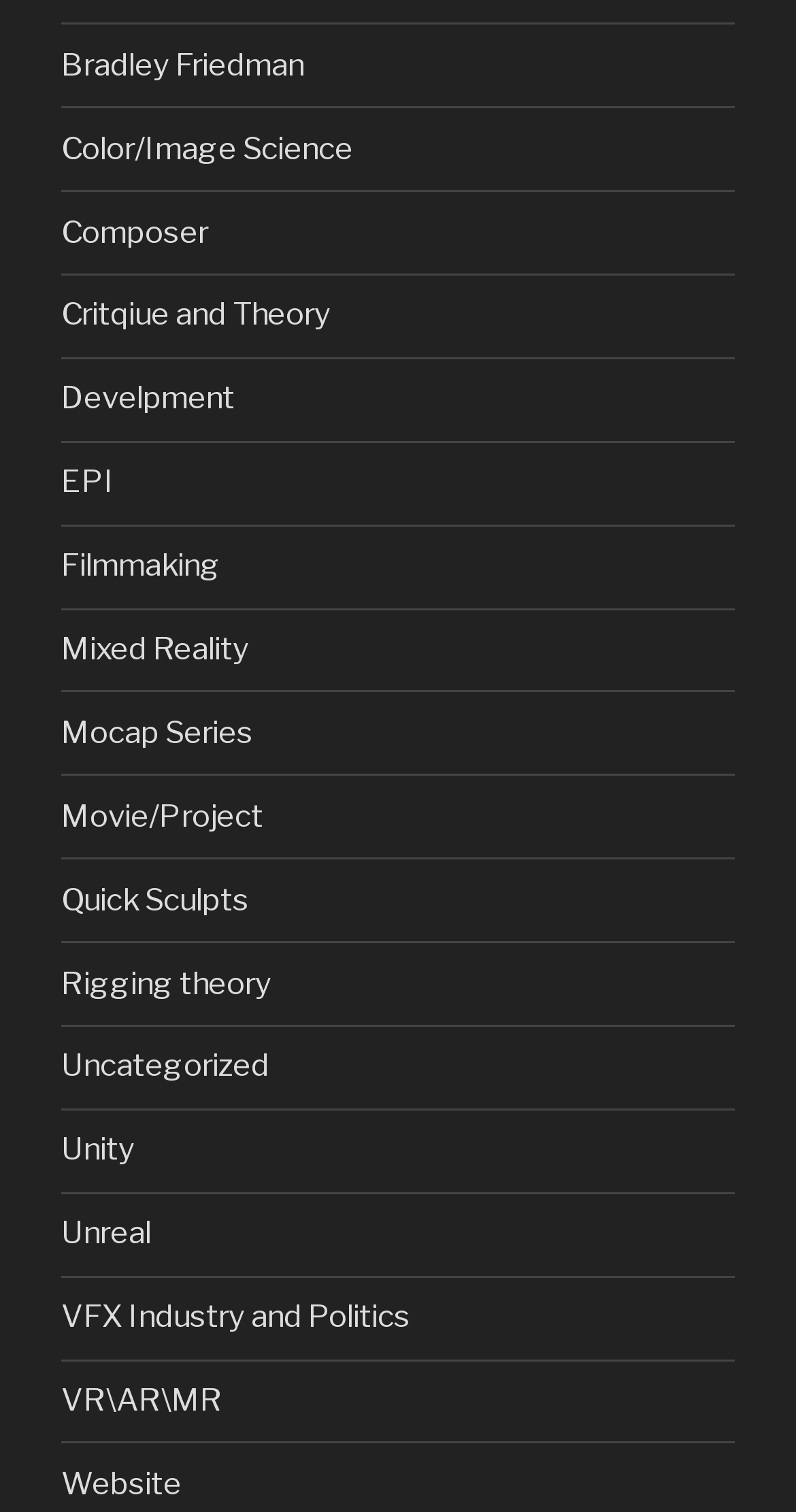Please determine the bounding box coordinates, formatted as (top-left x, top-left y, bottom-right x, bottom-right y), with all values as floating point numbers between 0 and 1. Identify the bounding box of the region described as: Critqiue and Theory

[0.077, 0.196, 0.415, 0.221]